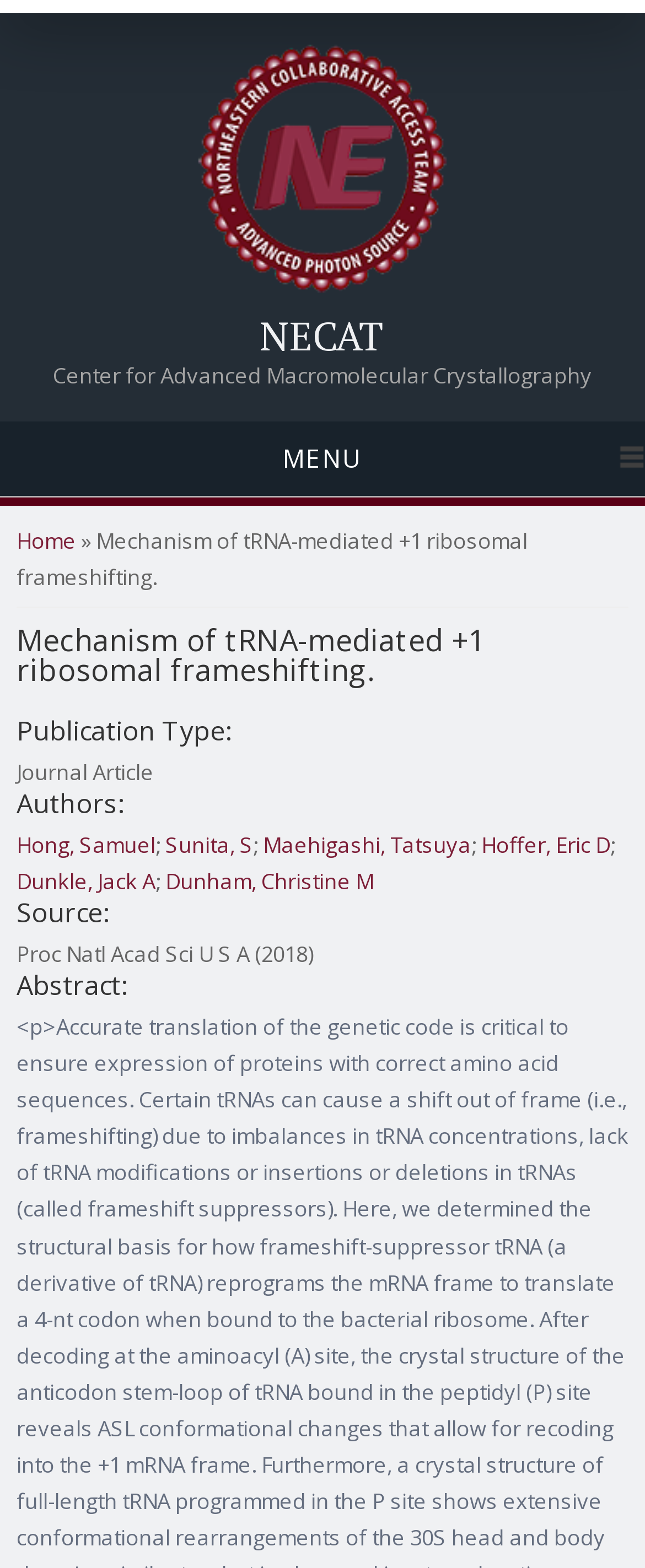Based on the element description: "title="Home"", identify the bounding box coordinates for this UI element. The coordinates must be four float numbers between 0 and 1, listed as [left, top, right, bottom].

[0.308, 0.172, 0.692, 0.191]